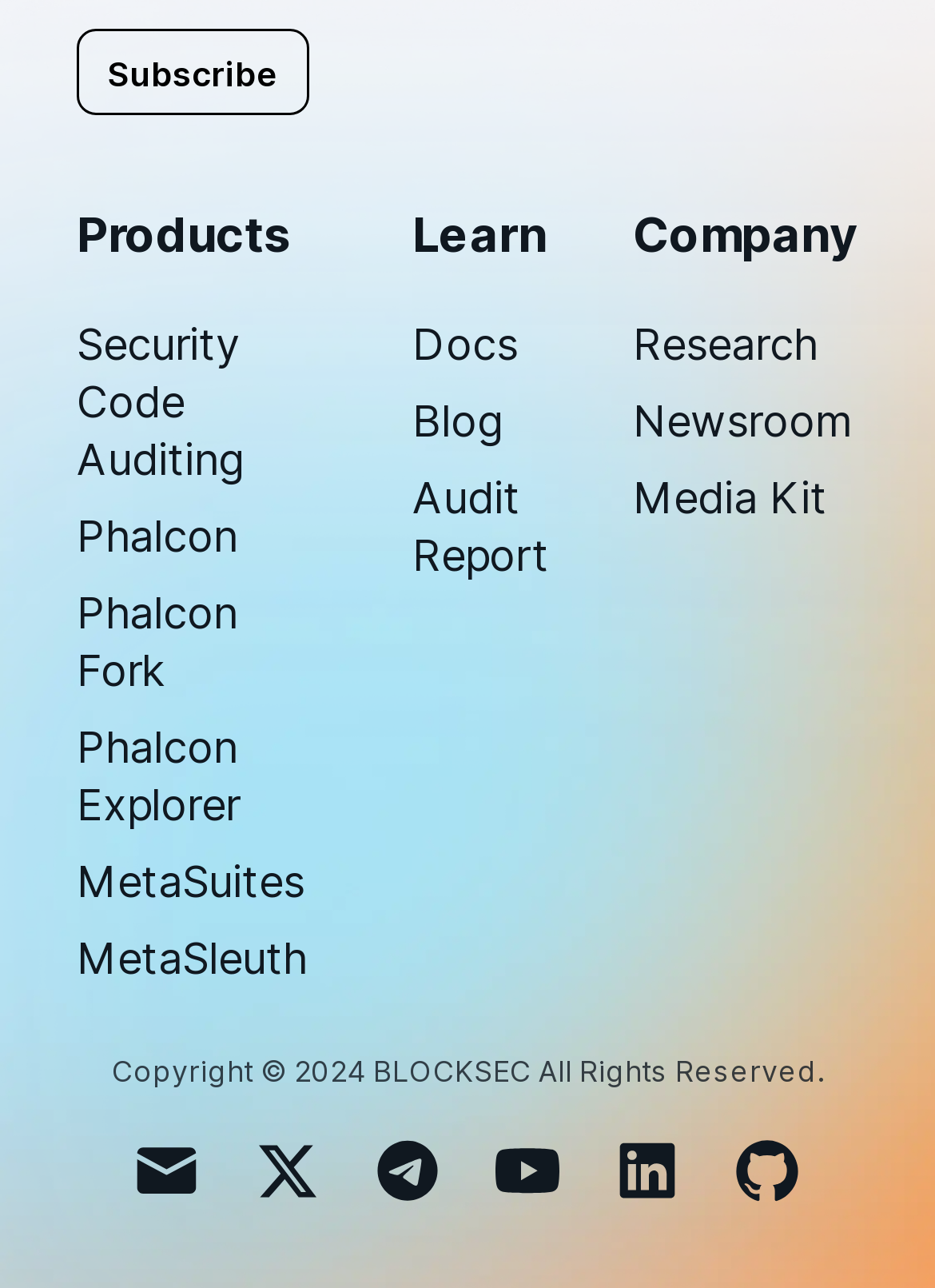Identify the bounding box coordinates of the element to click to follow this instruction: 'Read the blog'. Ensure the coordinates are four float values between 0 and 1, provided as [left, top, right, bottom].

[0.441, 0.307, 0.539, 0.346]